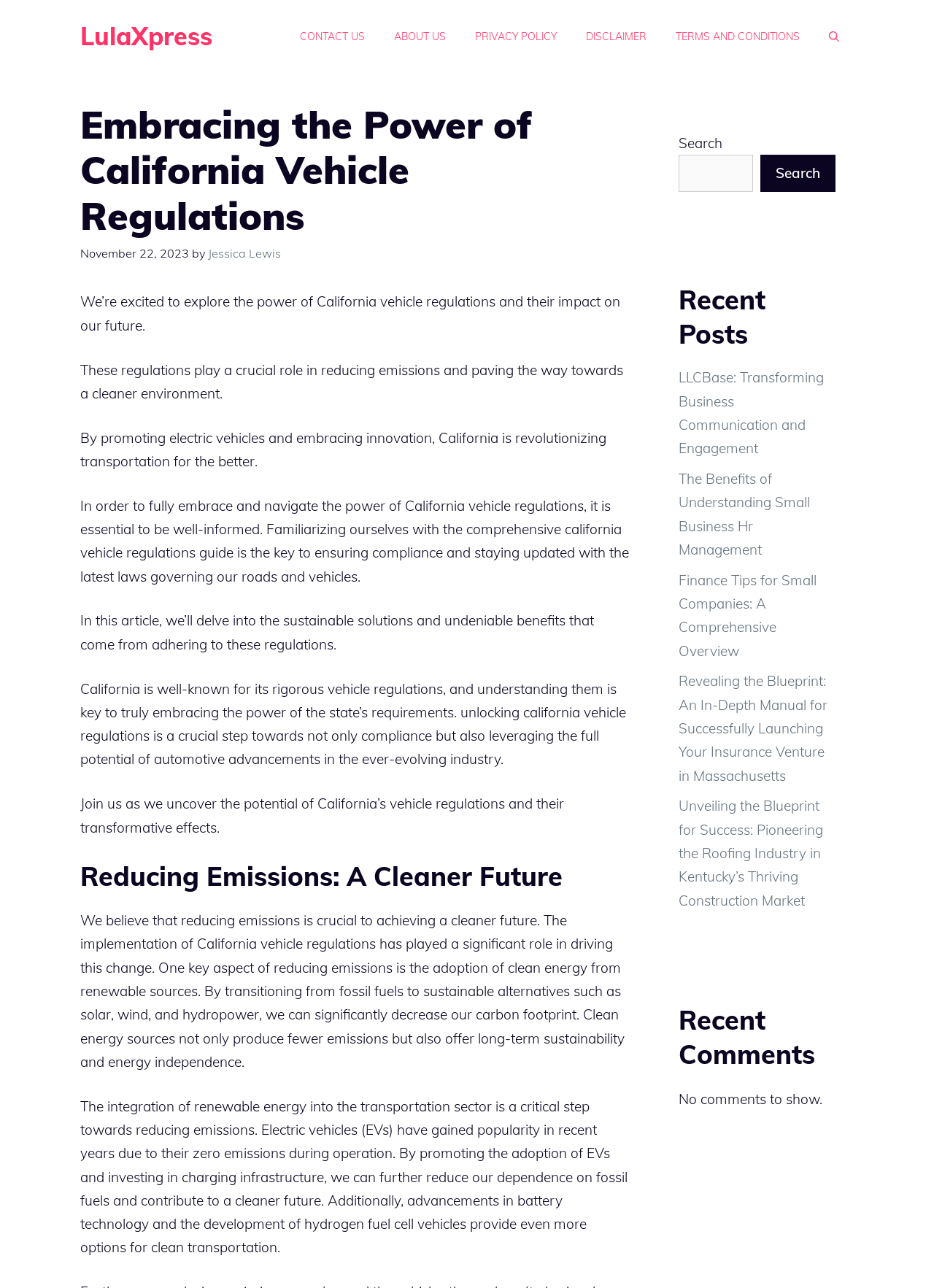What is the section below the main heading about?
Please interpret the details in the image and answer the question thoroughly.

The section below the main heading is titled 'Reducing Emissions: A Cleaner Future' and discusses the importance of reducing emissions and the role of California vehicle regulations in achieving this goal. This section provides more information on the topic of reducing emissions and its relation to California vehicle regulations.